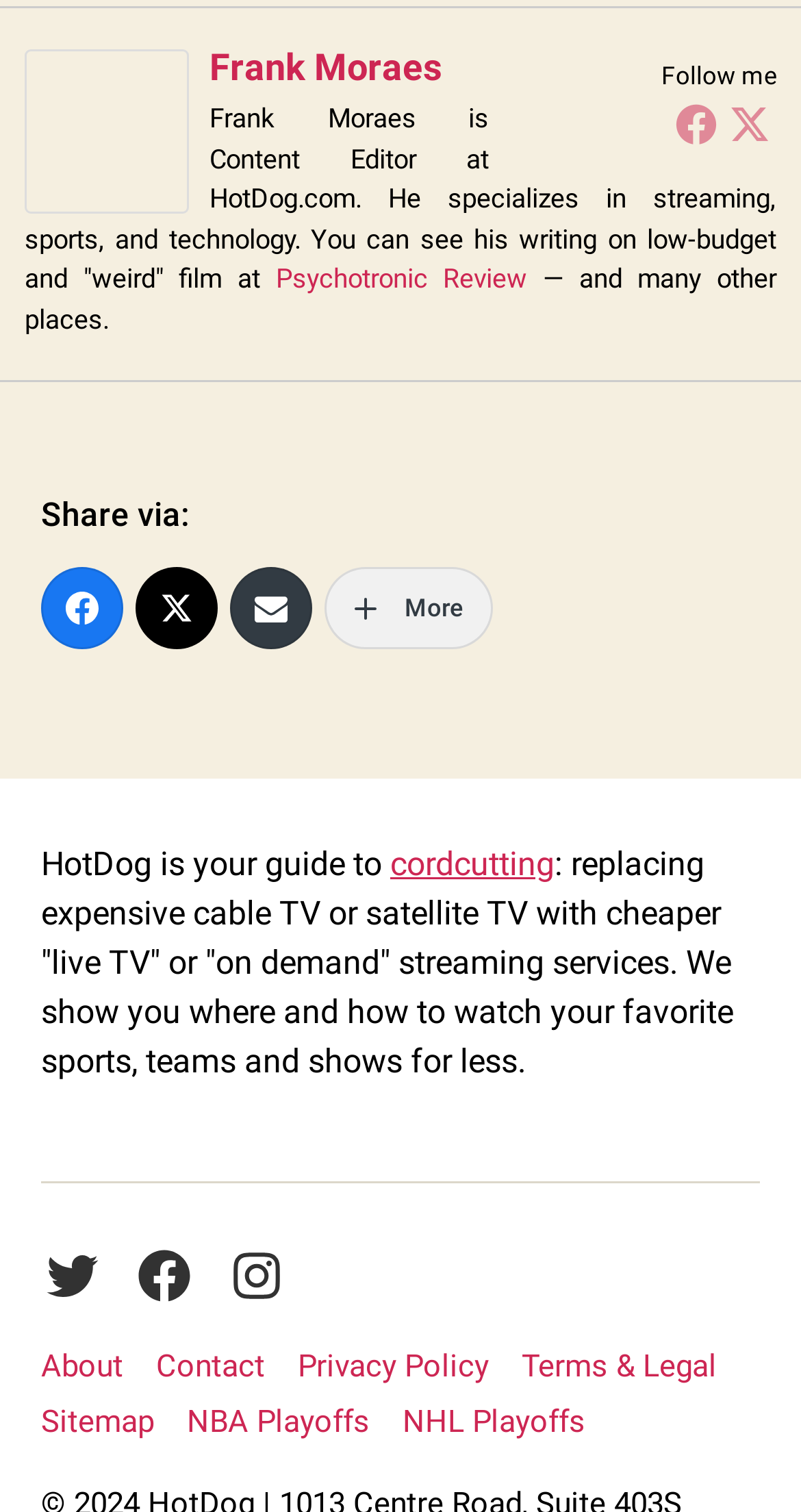Specify the bounding box coordinates of the element's area that should be clicked to execute the given instruction: "Learn about cordcutting". The coordinates should be four float numbers between 0 and 1, i.e., [left, top, right, bottom].

[0.487, 0.558, 0.692, 0.584]